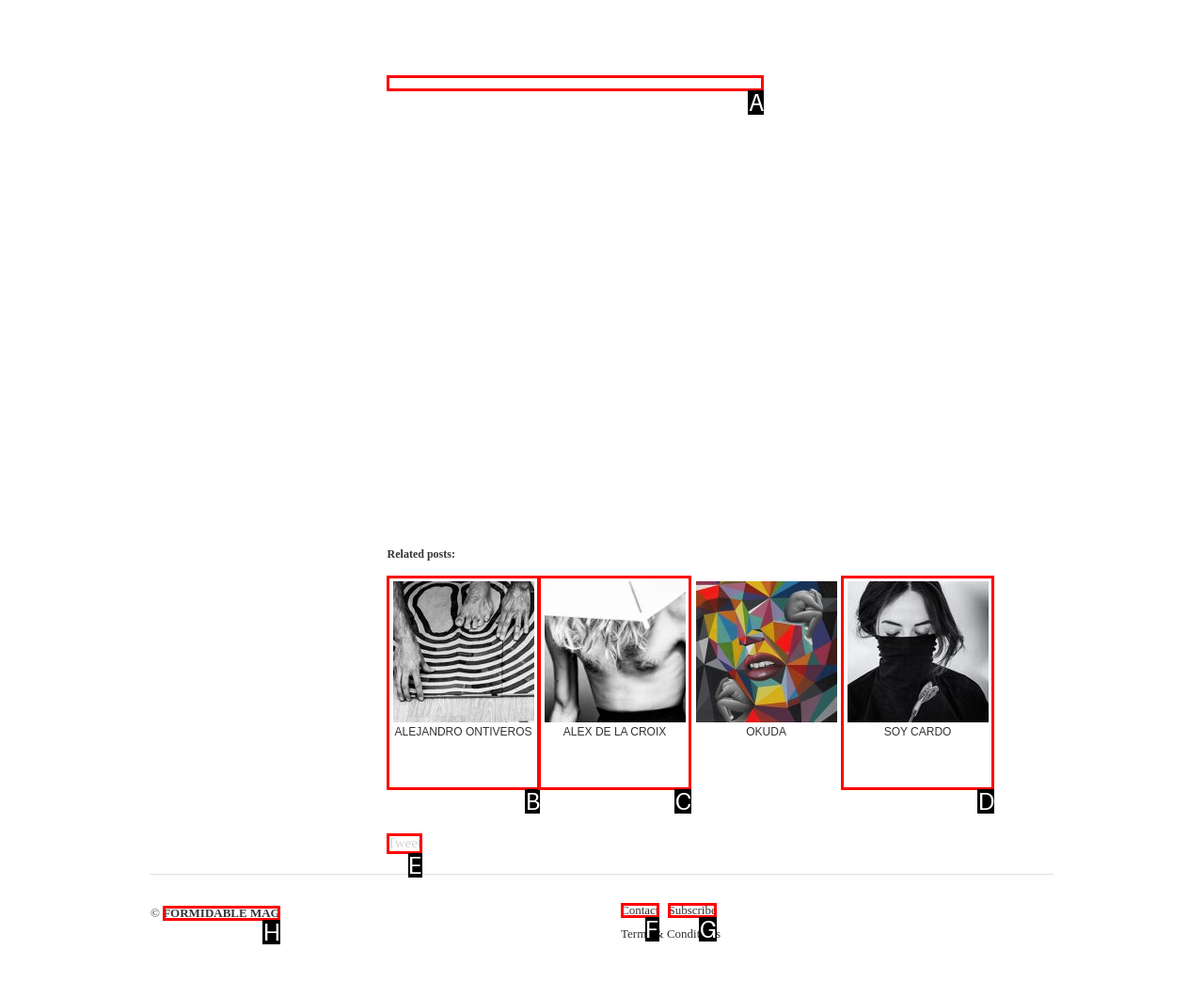Identify the correct letter of the UI element to click for this task: Subscribe to the magazine
Respond with the letter from the listed options.

G